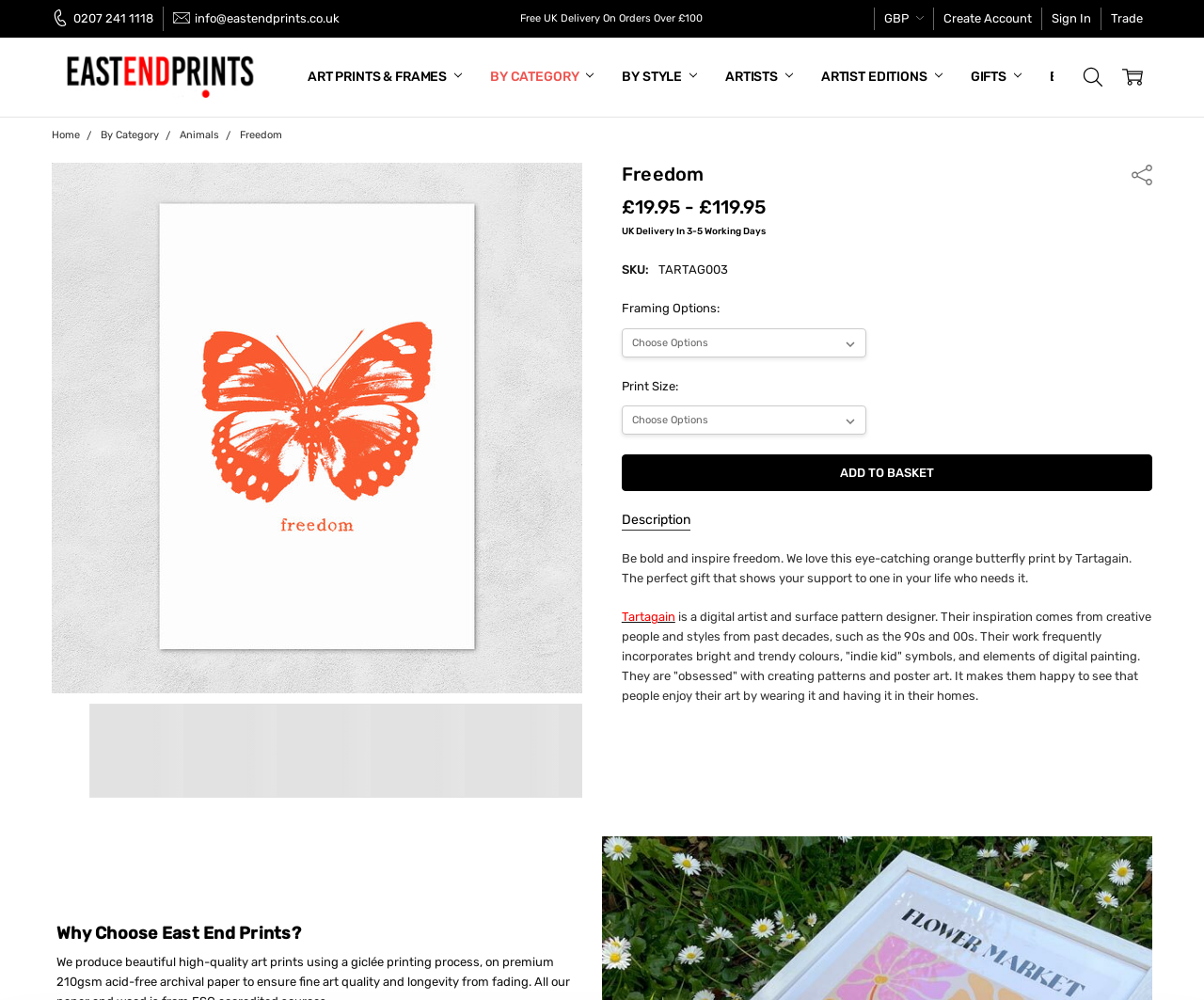Kindly provide the bounding box coordinates of the section you need to click on to fulfill the given instruction: "Select the 'GBP' currency".

[0.727, 0.007, 0.775, 0.031]